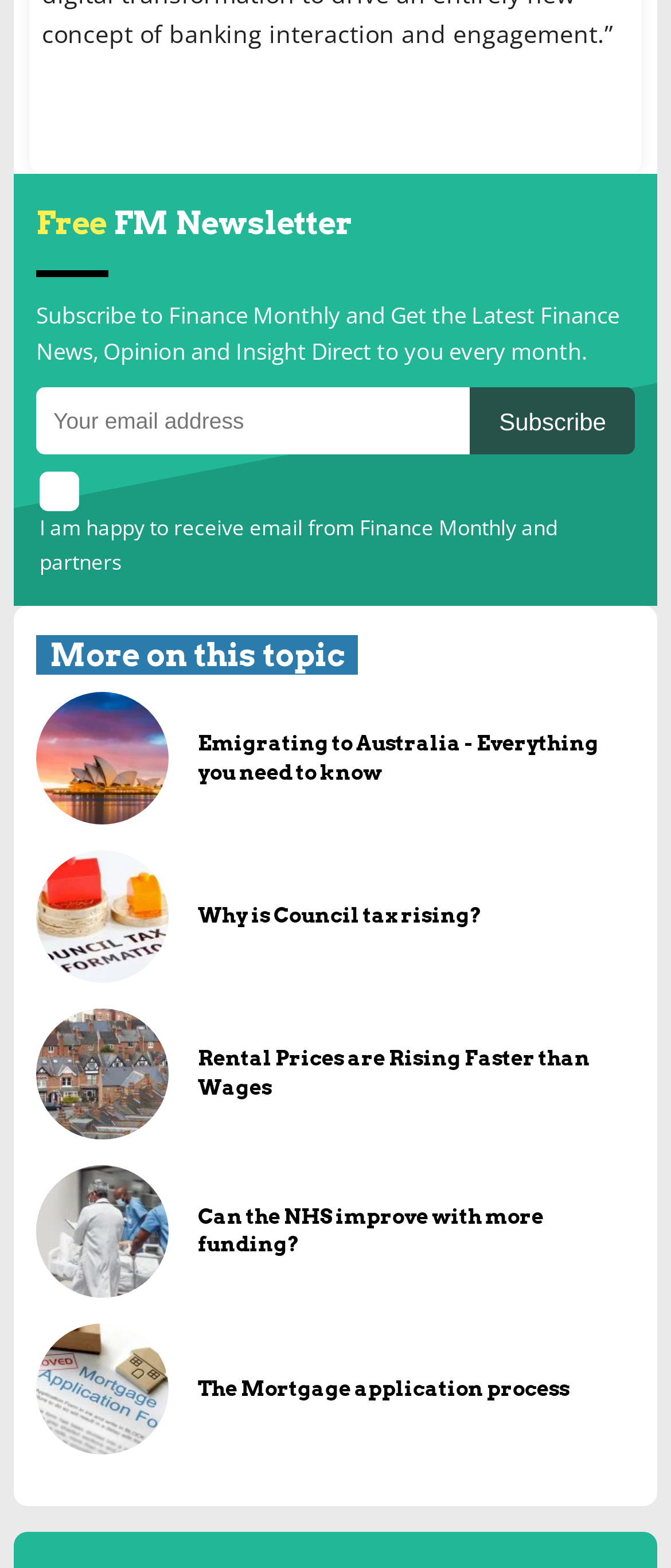Provide a single word or phrase answer to the question: 
What is the purpose of the textbox?

Email